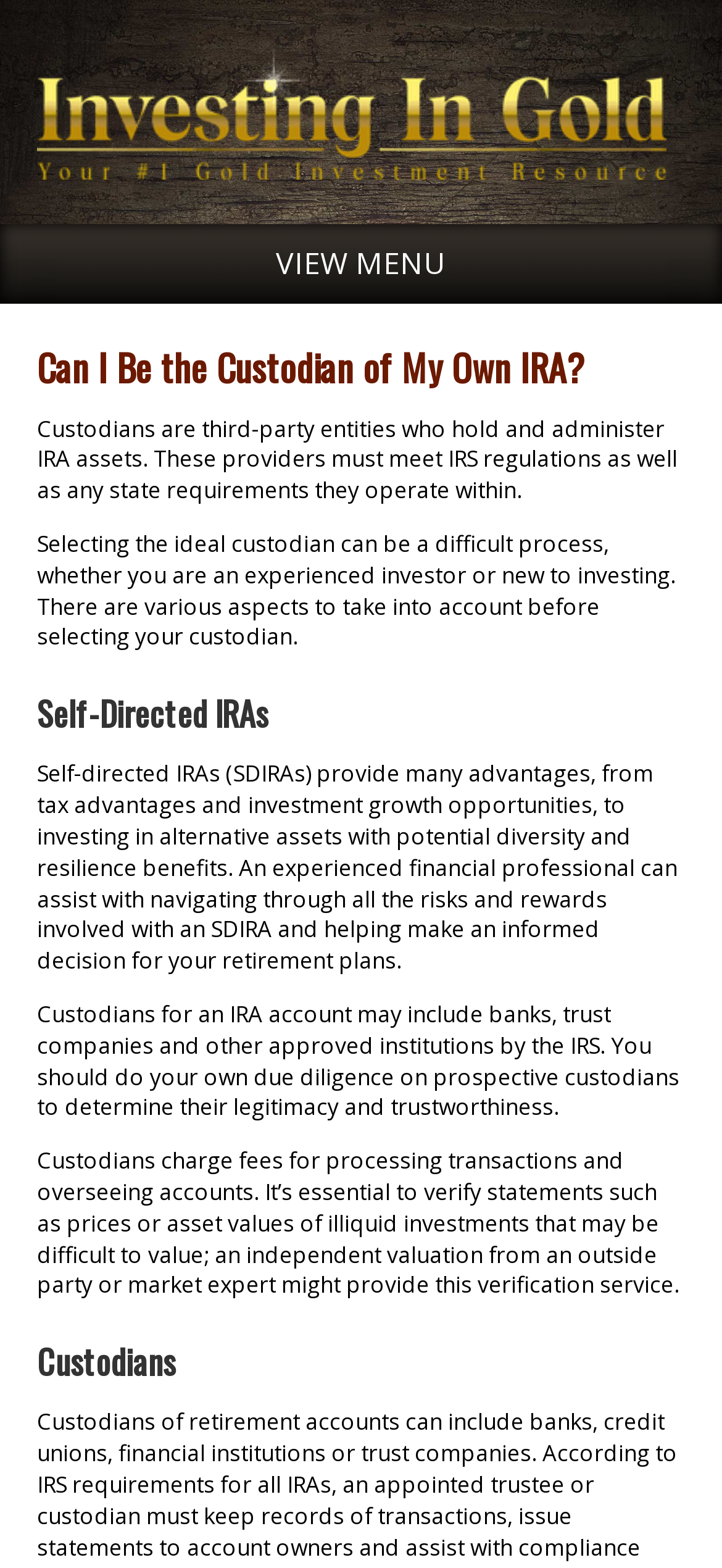What should you do when selecting a custodian?
Please respond to the question with a detailed and well-explained answer.

The webpage advises that you should do your own due diligence on prospective custodians to determine their legitimacy and trustworthiness, which is an important step in selecting a custodian for your IRA account.